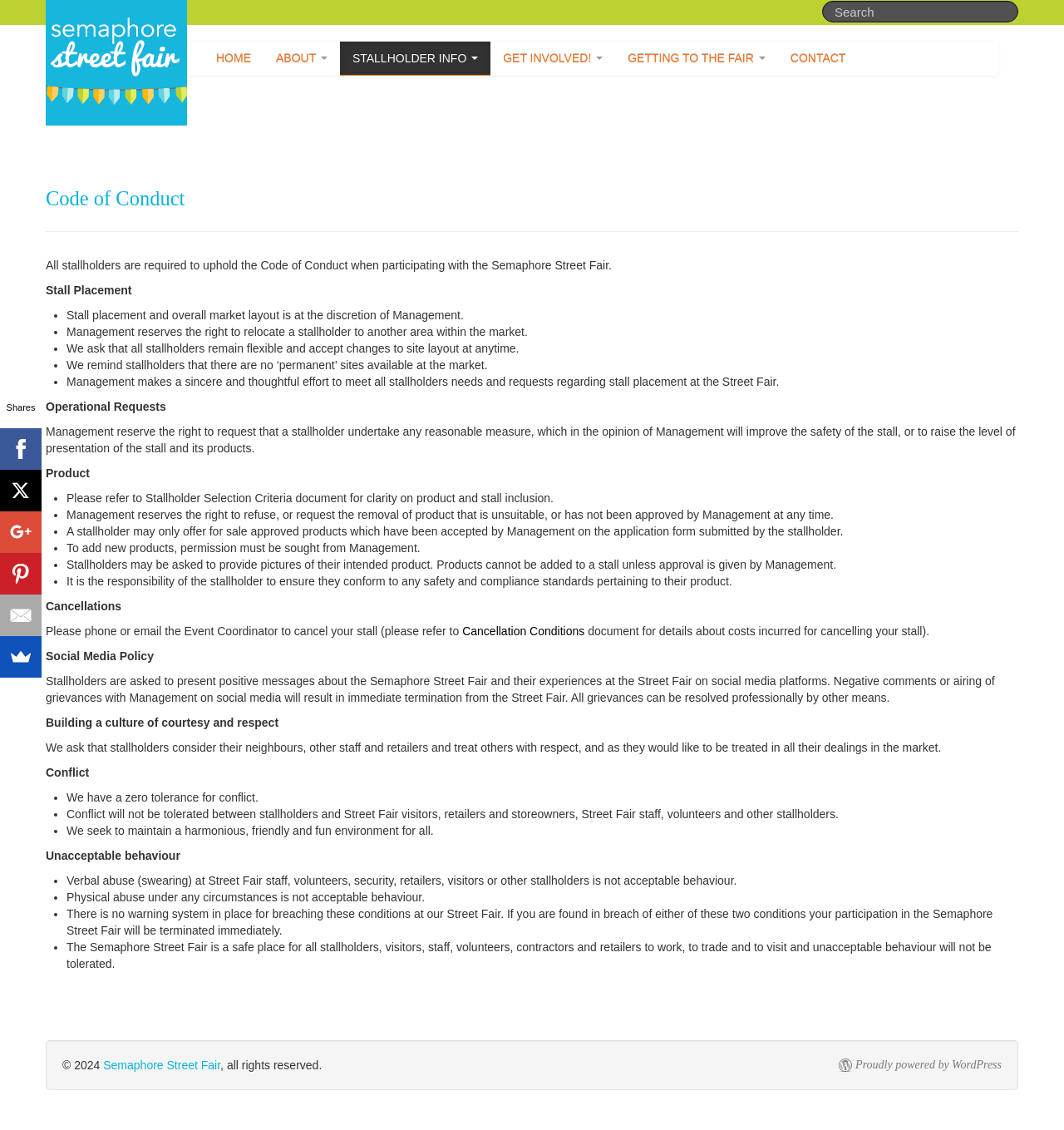Please answer the following question using a single word or phrase: What happens if a stallholder is found in breach of the unacceptable behaviour conditions?

Participation is terminated immediately